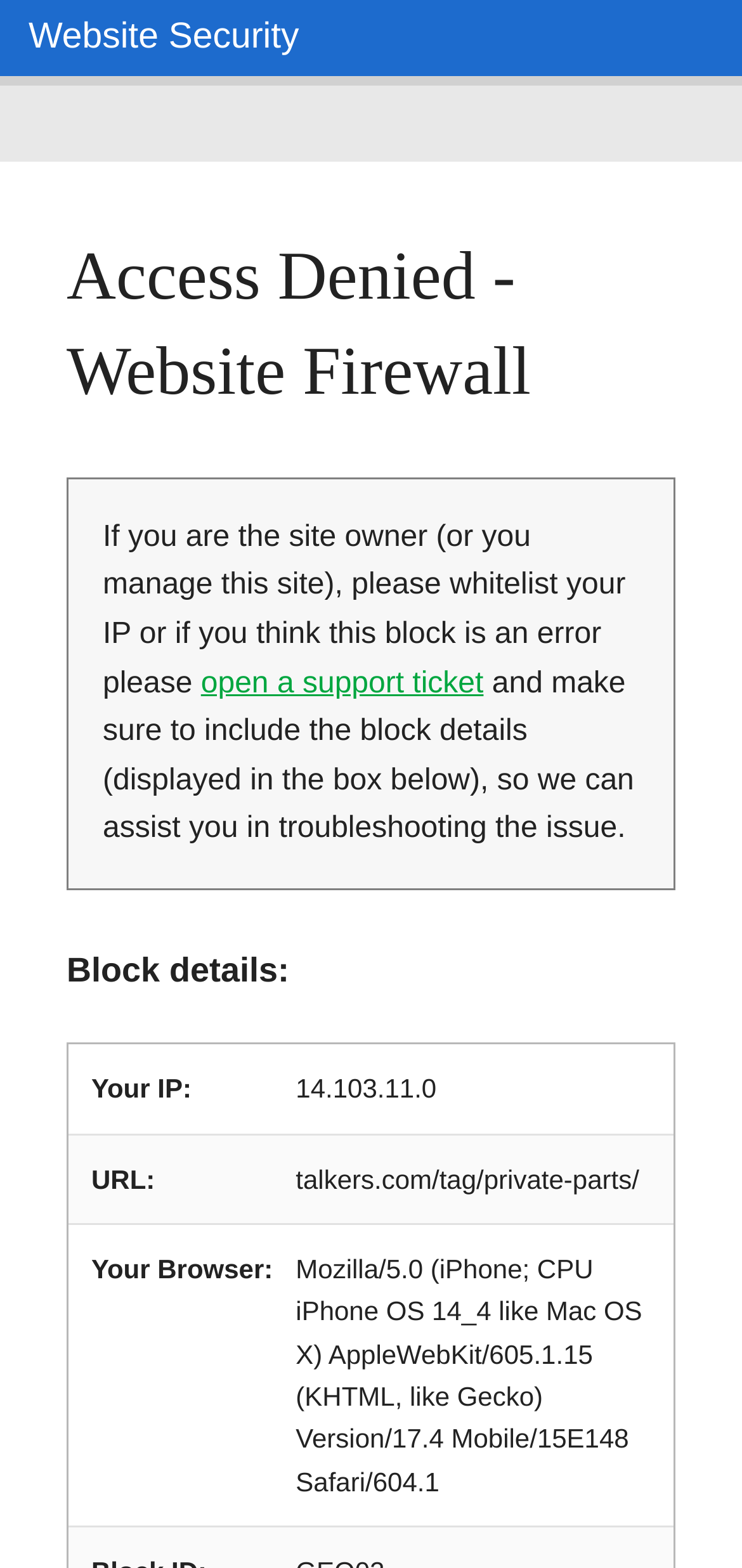Using the details in the image, give a detailed response to the question below:
What browser is being used to access the website?

The webpage displays block details, including the browser being used to access the website, which is Safari, as indicated by the user agent string 'Mozilla/5.0 (iPhone; CPU iPhone OS 14_4 like Mac OS X) AppleWebKit/605.1.15 (KHTML, like Gecko) Version/17.4 Mobile/15E148 Safari/604.1'.